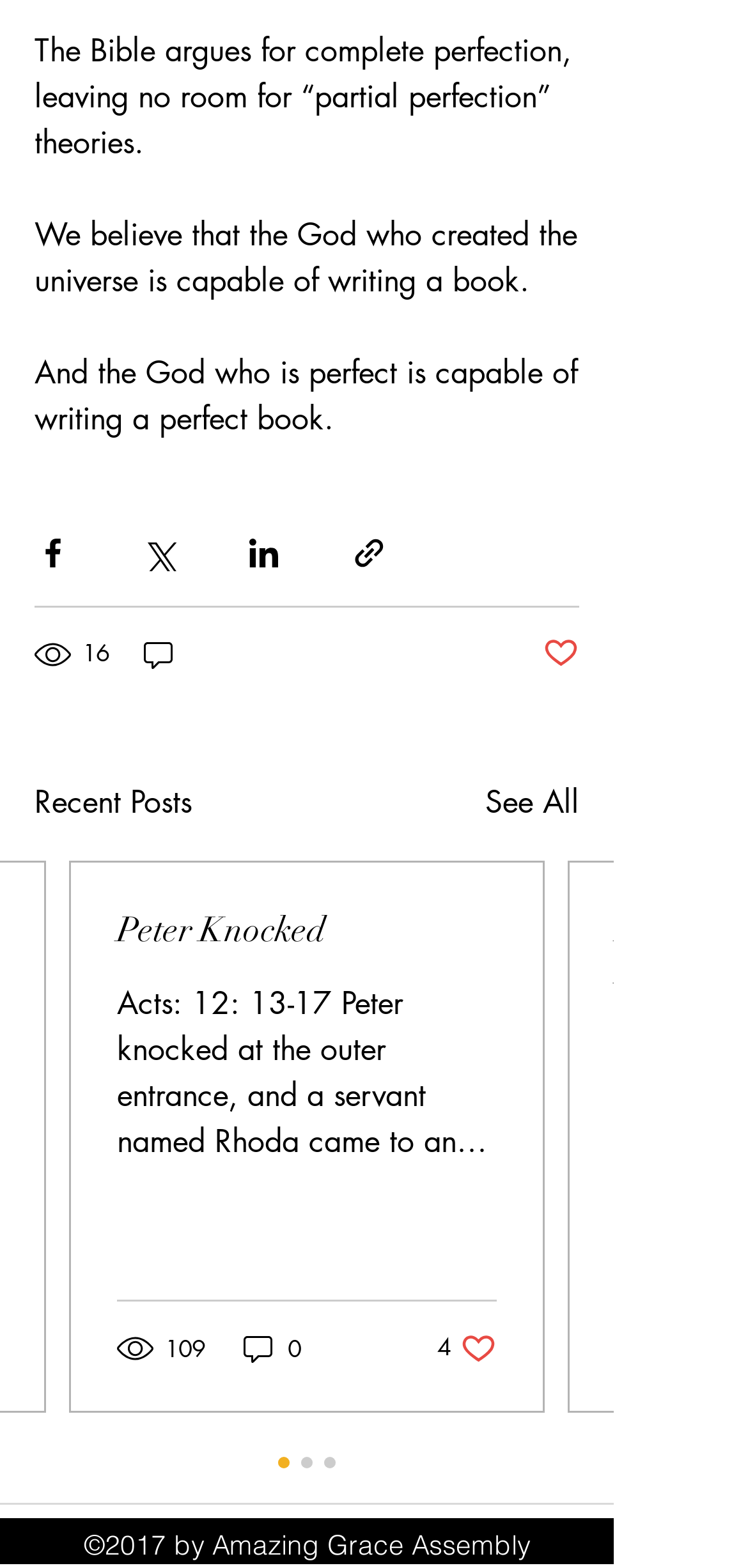Predict the bounding box of the UI element based on this description: "16".

[0.046, 0.404, 0.151, 0.43]